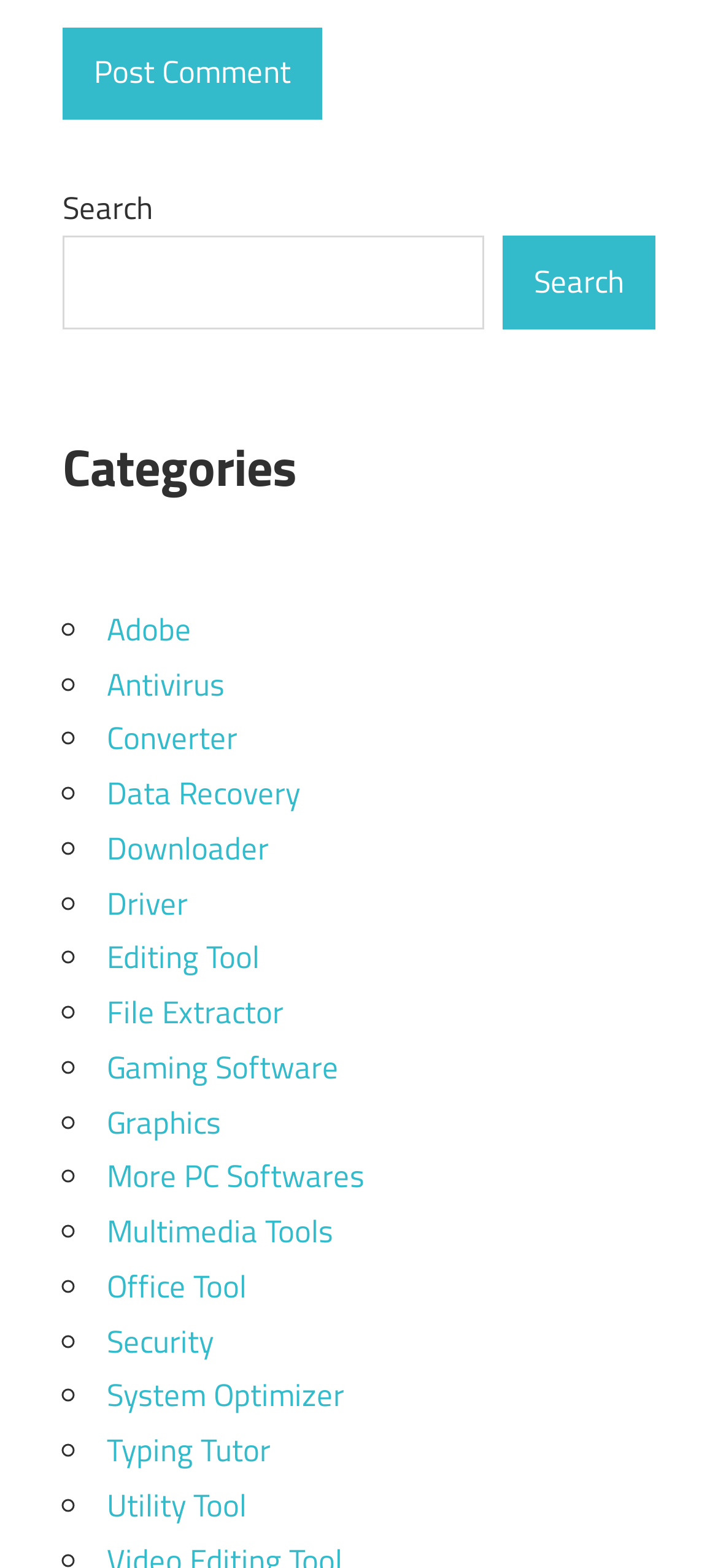Locate the bounding box coordinates of the element that should be clicked to execute the following instruction: "Search for something".

[0.087, 0.151, 0.674, 0.21]